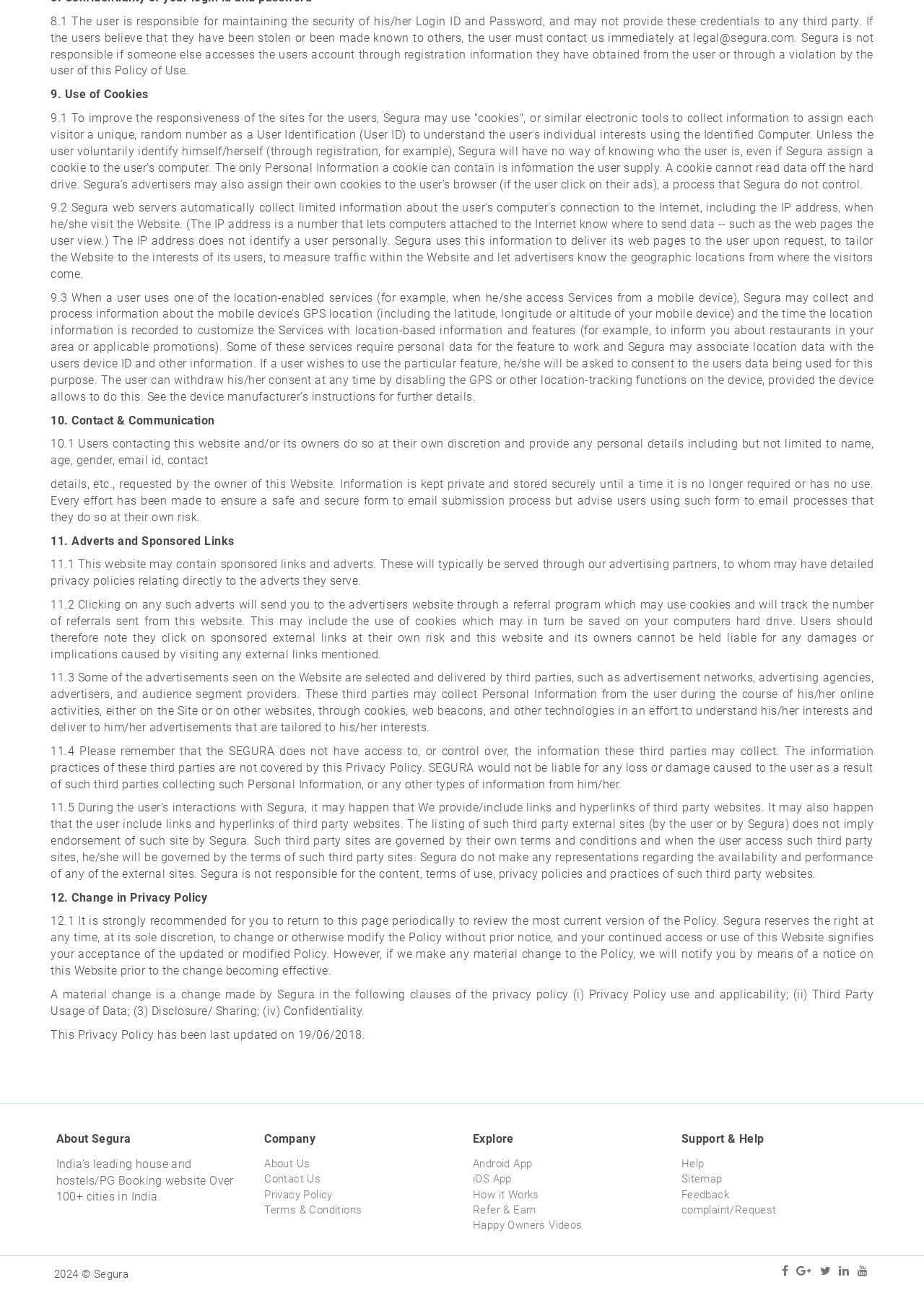Respond with a single word or short phrase to the following question: 
What is the purpose of cookies on the website?

To improve responsiveness